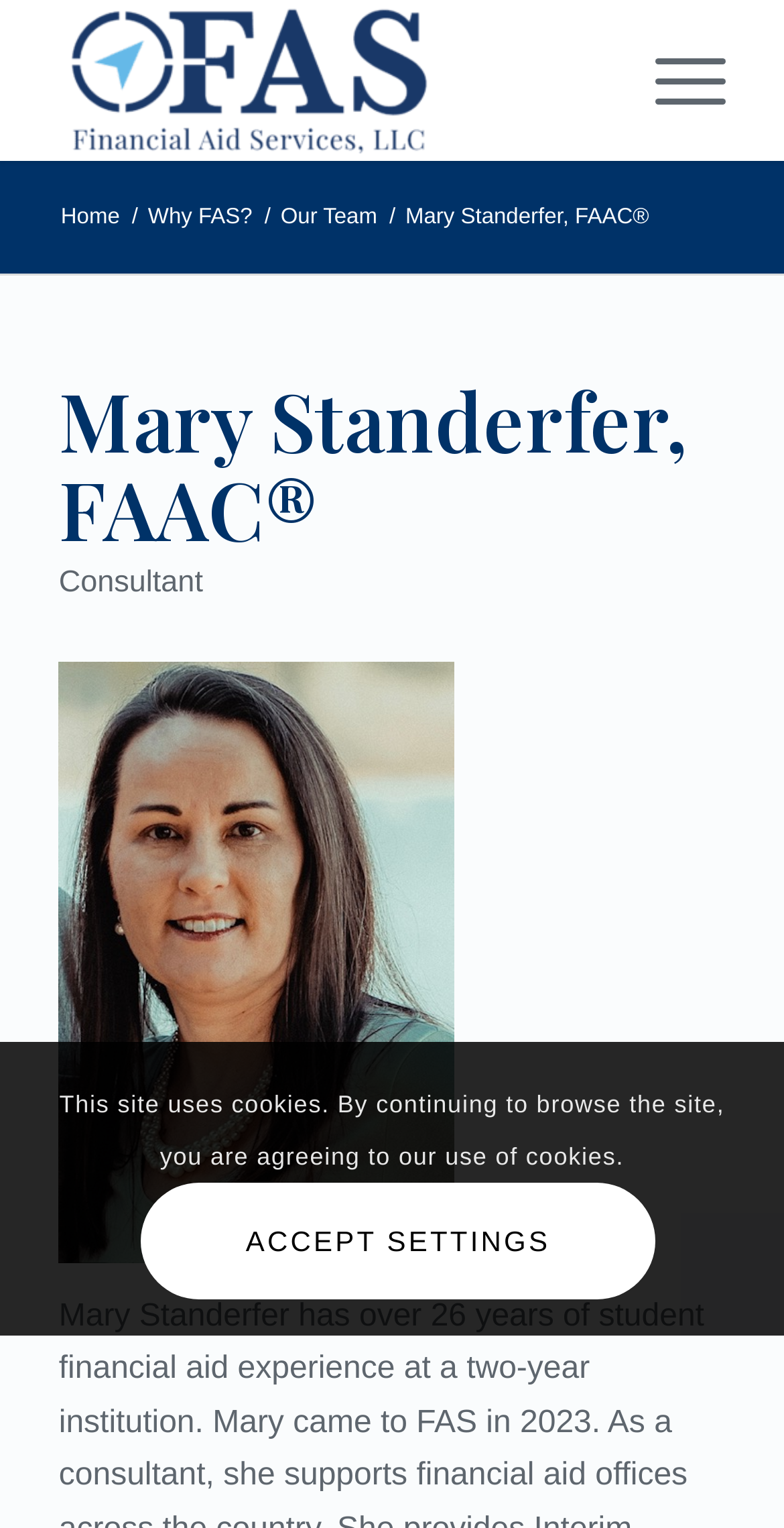Could you identify the text that serves as the heading for this webpage?

Mary Standerfer, FAAC®